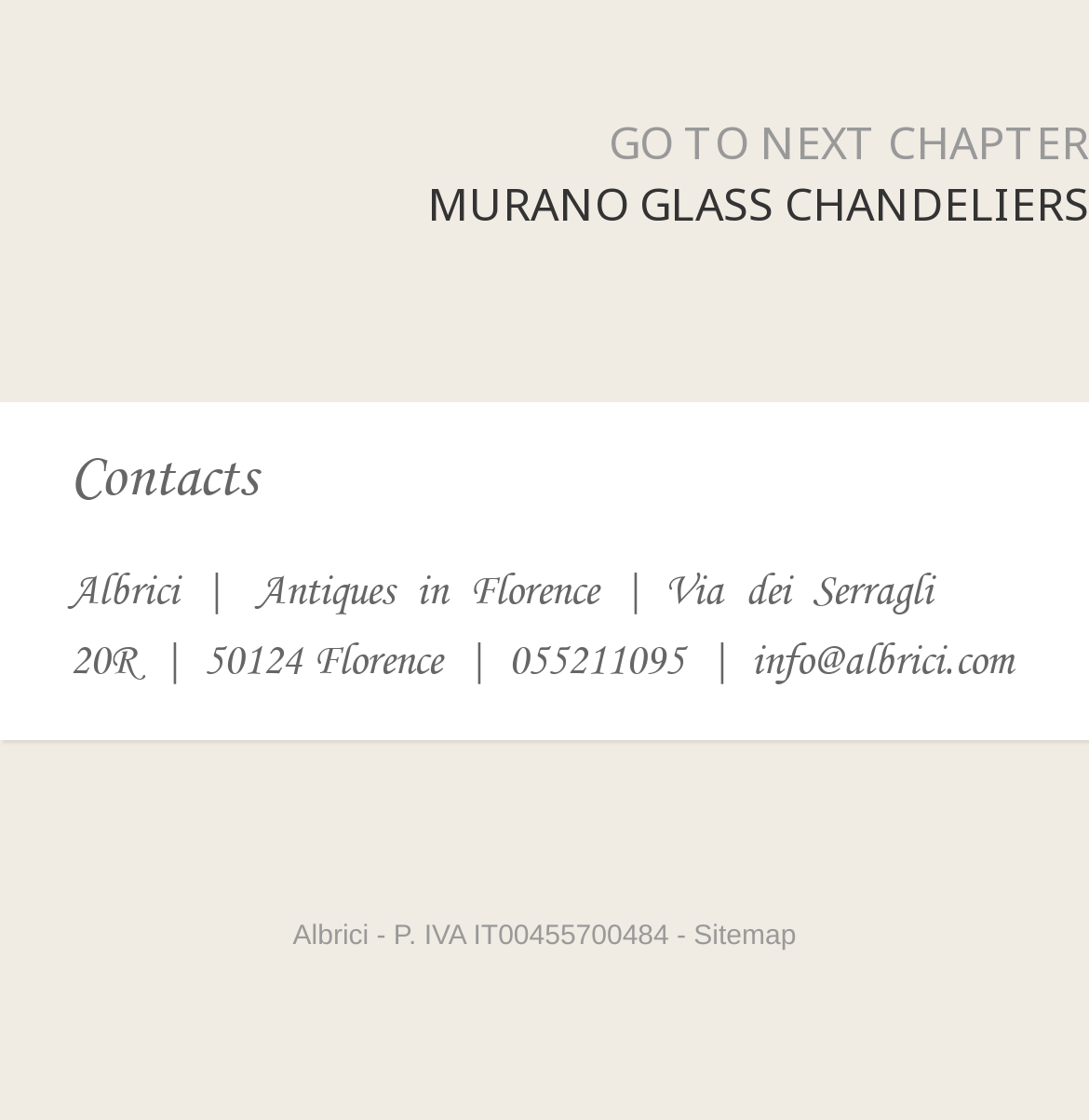What is the email address of the antiques shop?
Provide an in-depth answer to the question, covering all aspects.

The email address of the antiques shop can be found in the heading element which contains the address and contact information of the shop. The email address is a link element located at the bottom-right of the heading element.